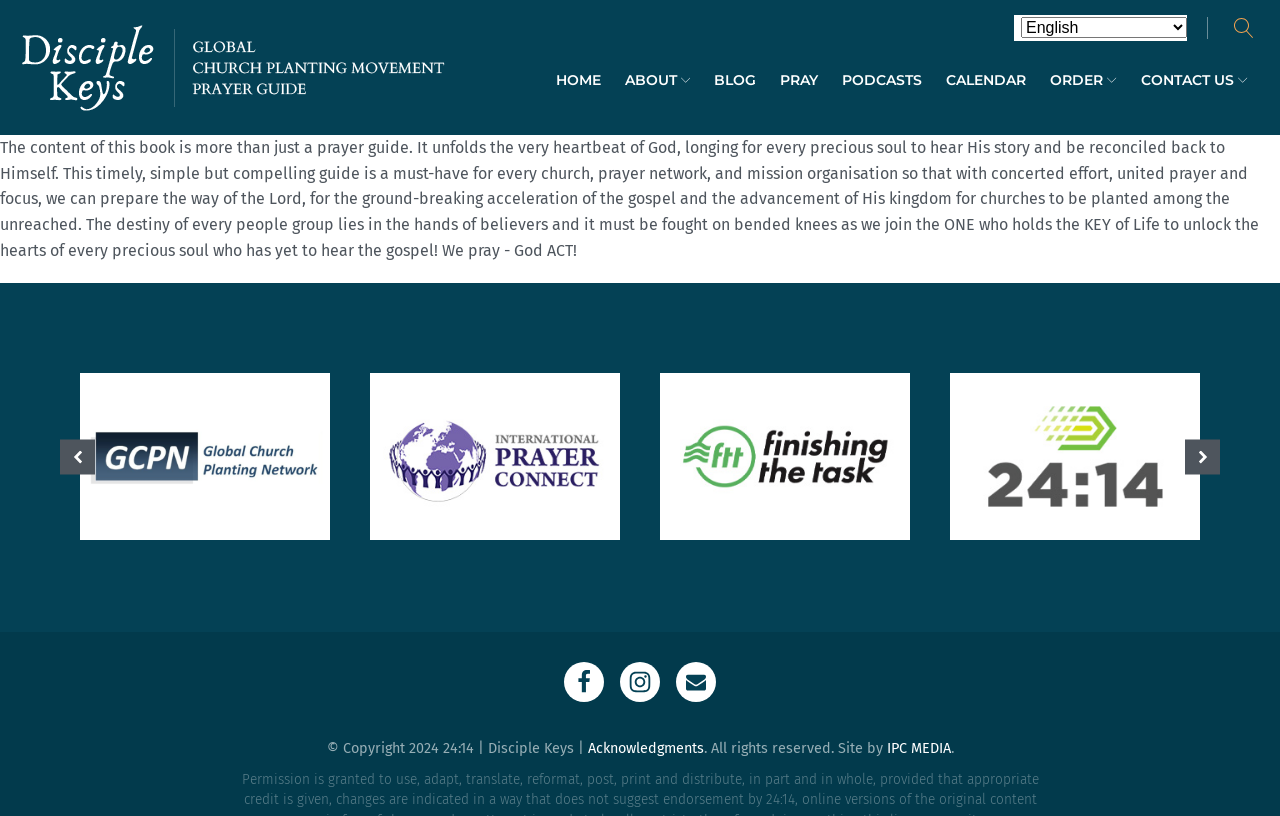Predict the bounding box for the UI component with the following description: "Home".

[0.425, 0.05, 0.479, 0.147]